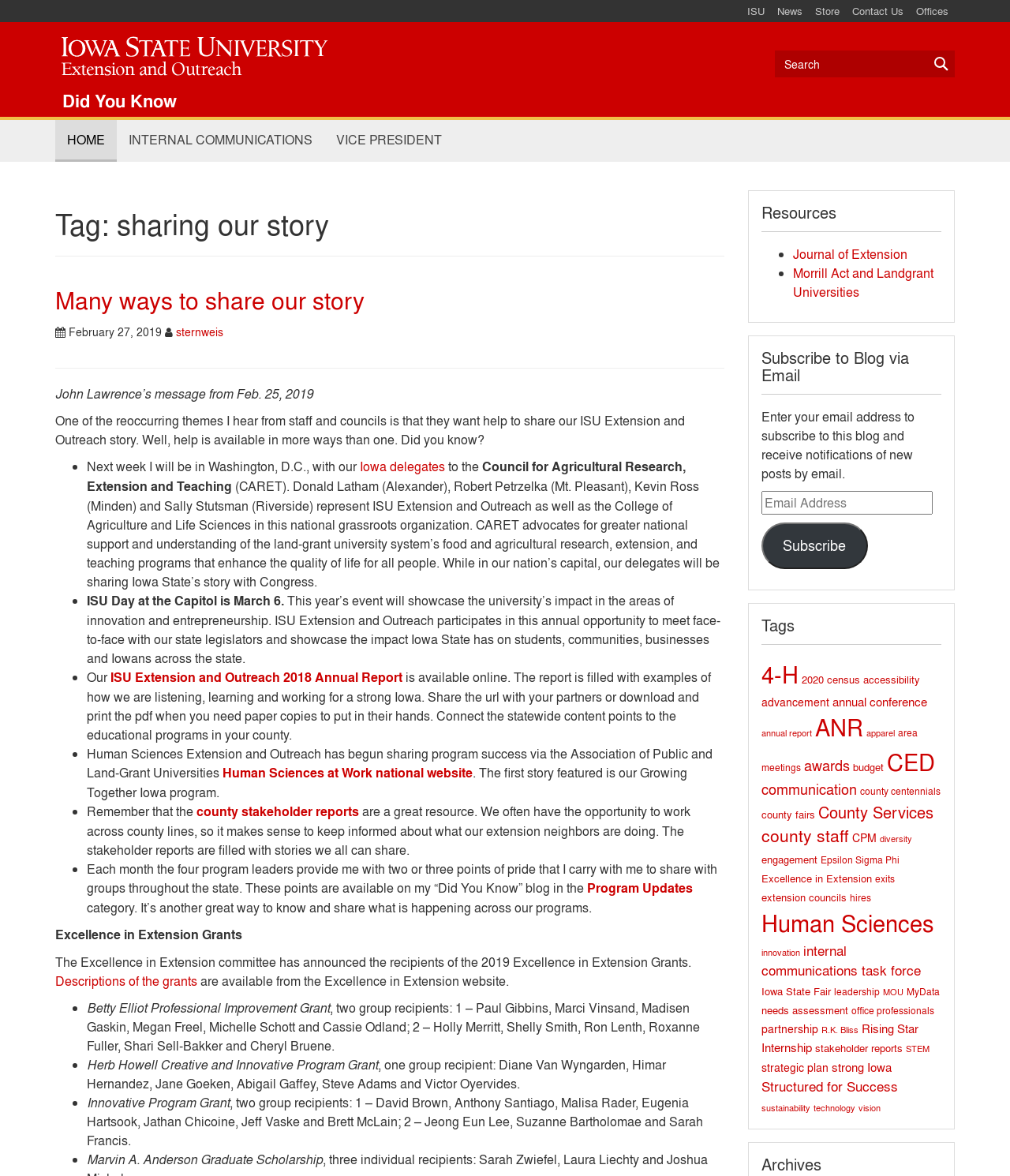Identify the bounding box for the described UI element: "Human Sciences".

[0.754, 0.771, 0.925, 0.799]